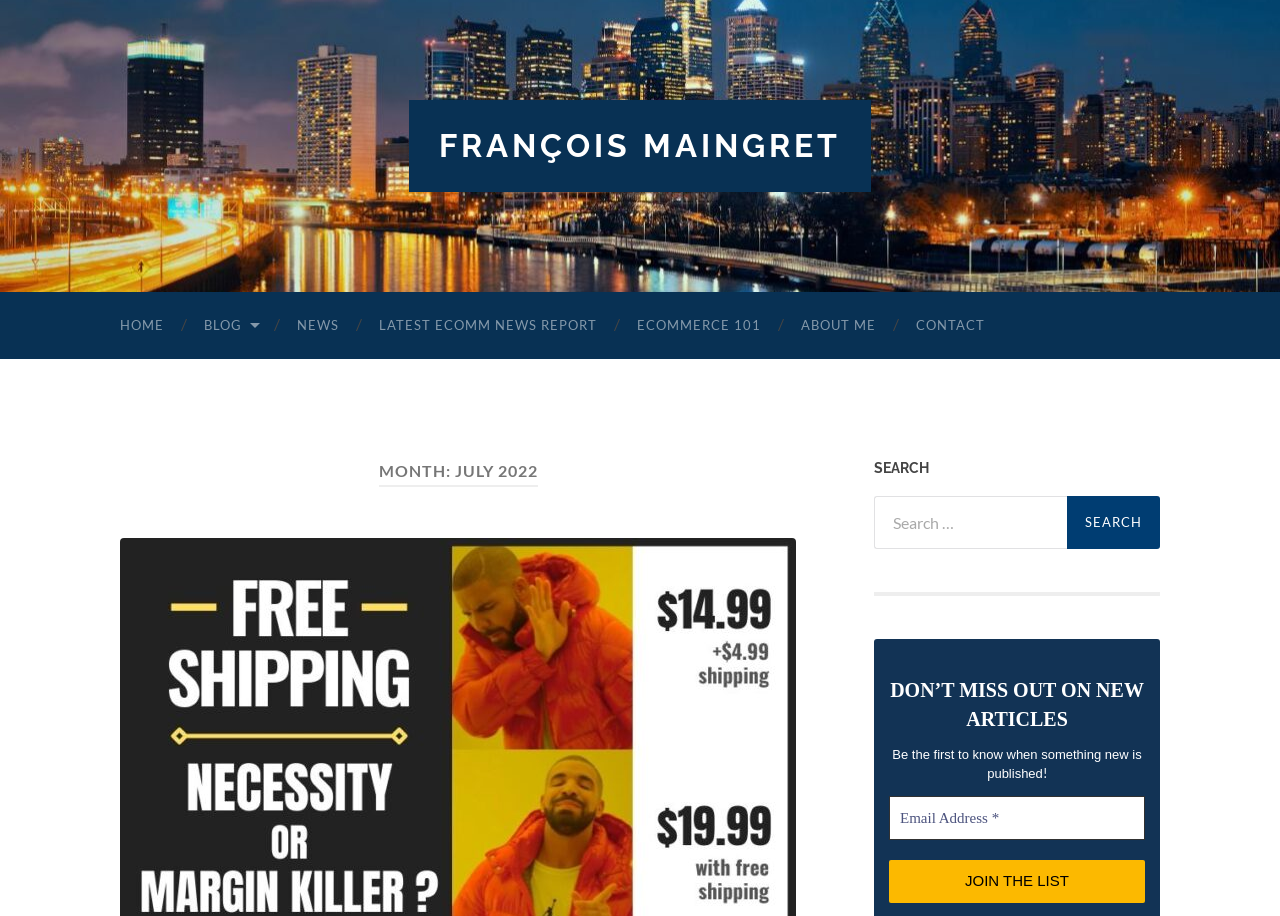Could you locate the bounding box coordinates for the section that should be clicked to accomplish this task: "read the latest ecommerce news report".

[0.28, 0.318, 0.482, 0.391]